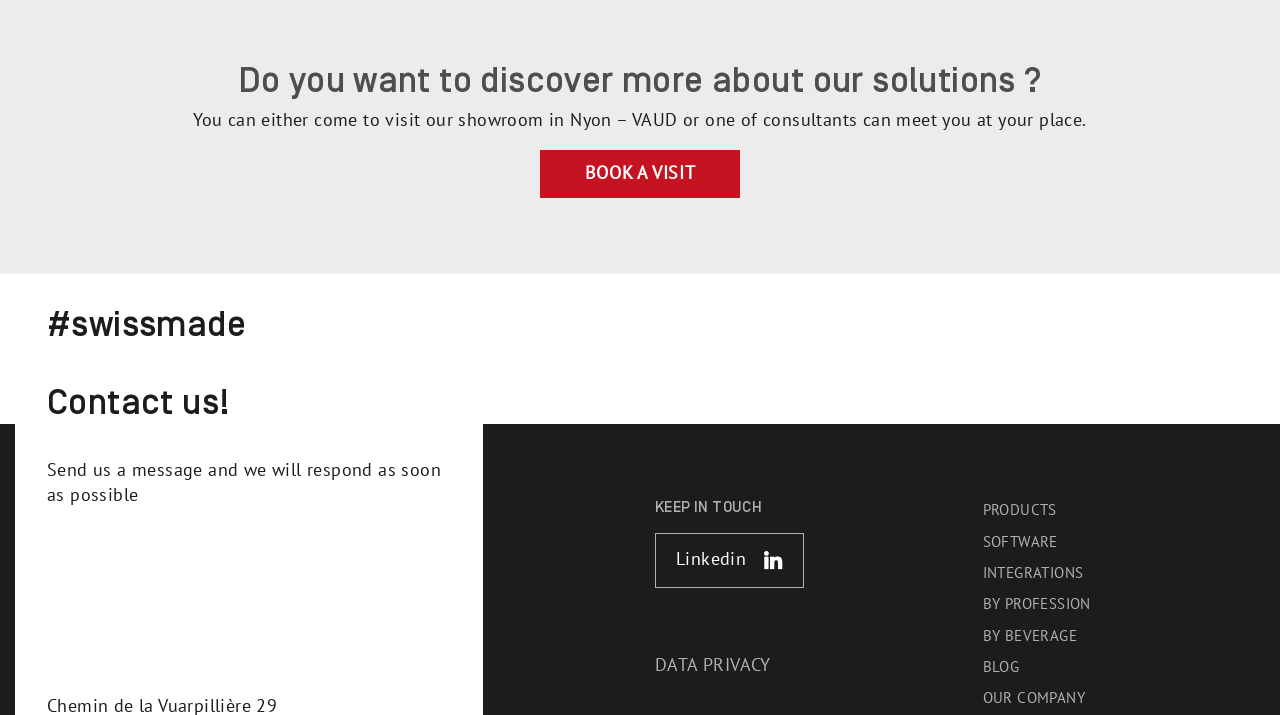How many social media links are available?
Make sure to answer the question with a detailed and comprehensive explanation.

There is only one social media link available, which is the Linkedin link, found in the StaticText element 'Linkedin'.